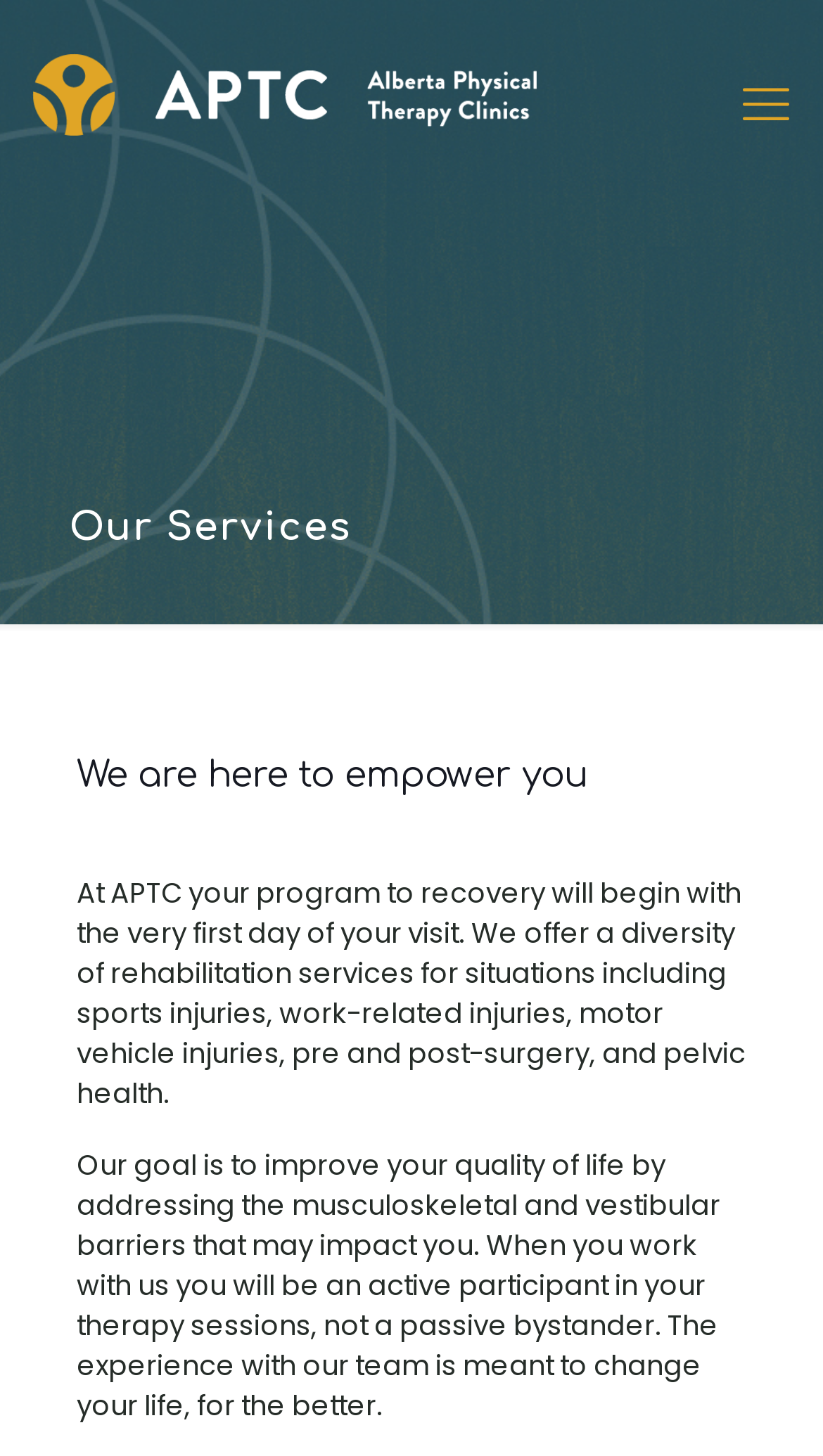Give a one-word or one-phrase response to the question: 
What types of injuries do they provide rehabilitation services for?

Sports, work-related, motor vehicle, pre and post-surgery, and pelvic health